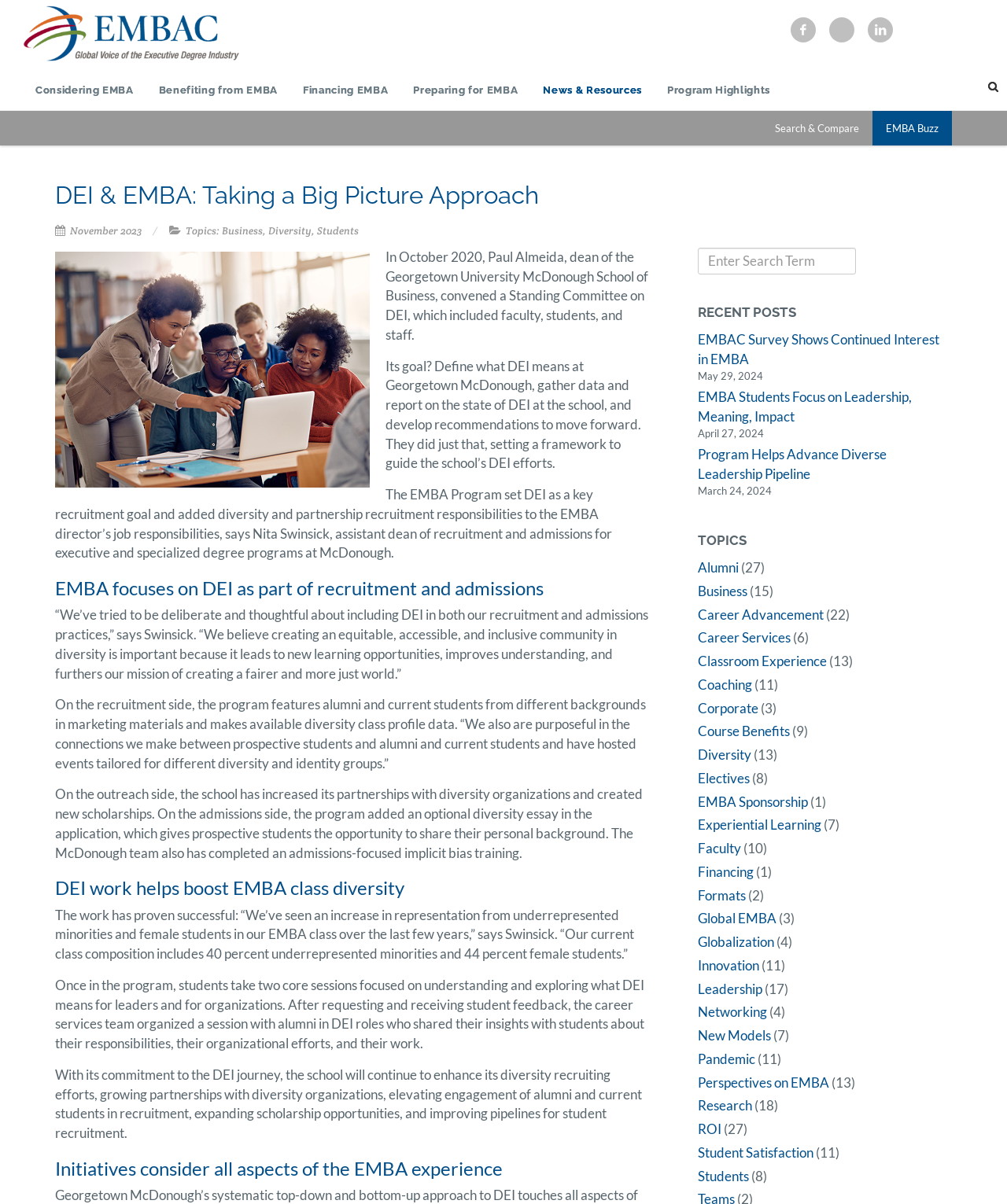Please specify the coordinates of the bounding box for the element that should be clicked to carry out this instruction: "Read the 'DEI & EMBA: Taking a Big Picture Approach' article". The coordinates must be four float numbers between 0 and 1, formatted as [left, top, right, bottom].

[0.055, 0.15, 0.535, 0.174]